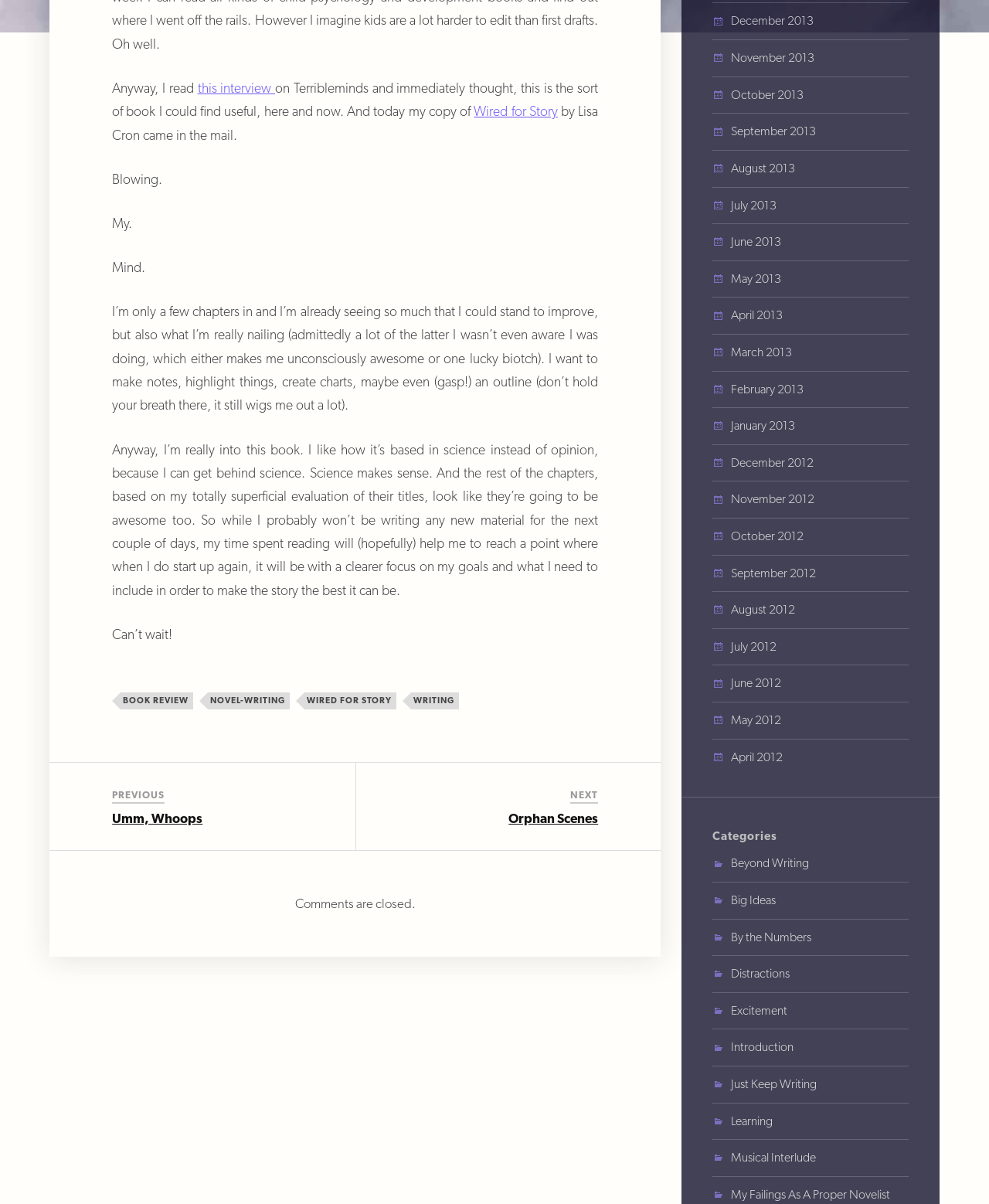Could you determine the bounding box coordinates of the clickable element to complete the instruction: "Explore the 'Beyond Writing' category"? Provide the coordinates as four float numbers between 0 and 1, i.e., [left, top, right, bottom].

[0.739, 0.711, 0.818, 0.723]